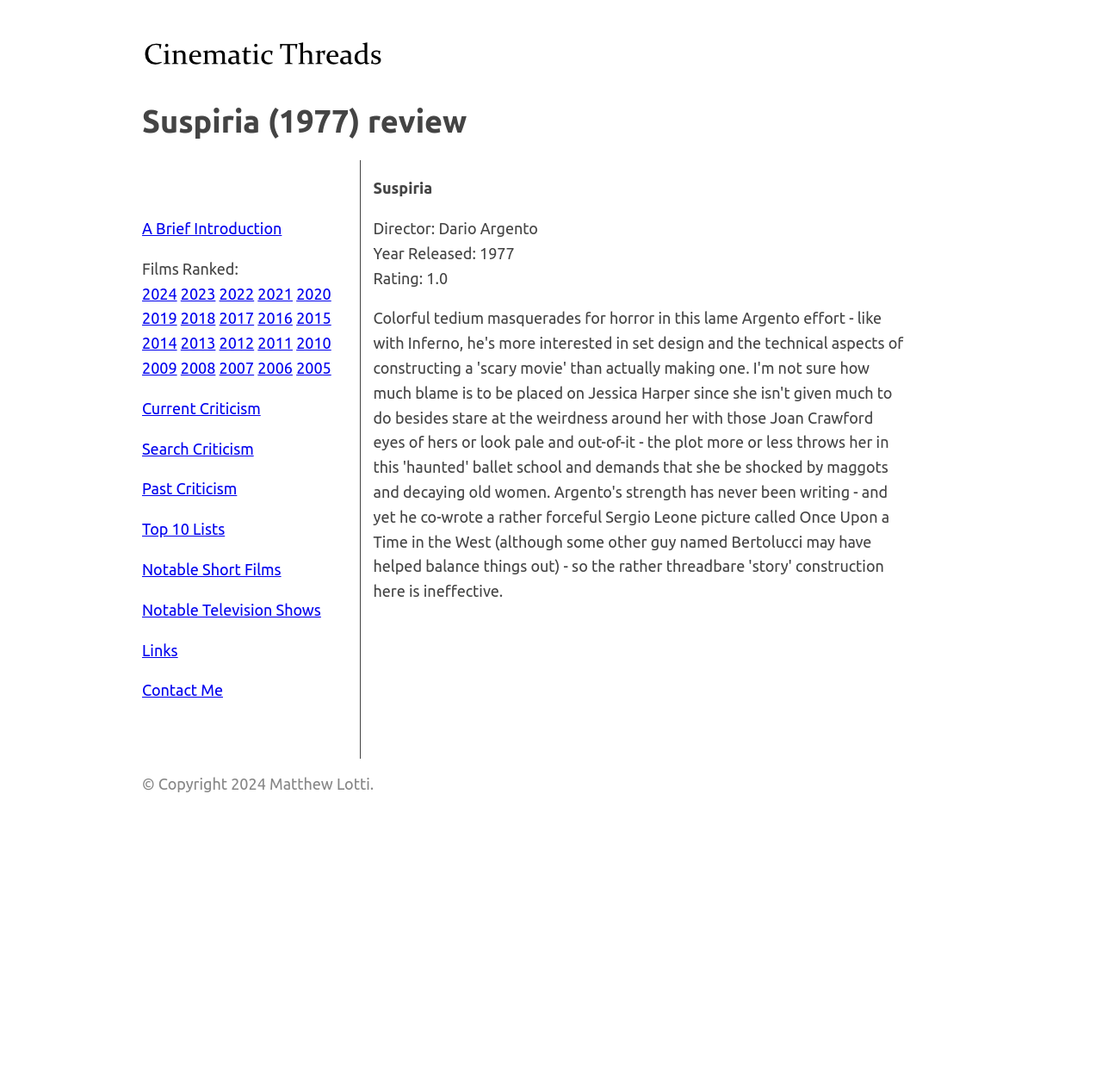Please analyze the image and give a detailed answer to the question:
What is the rating of the film?

I found the answer by looking at the static text 'Rating: 1.0' which is likely the rating of the film being reviewed.